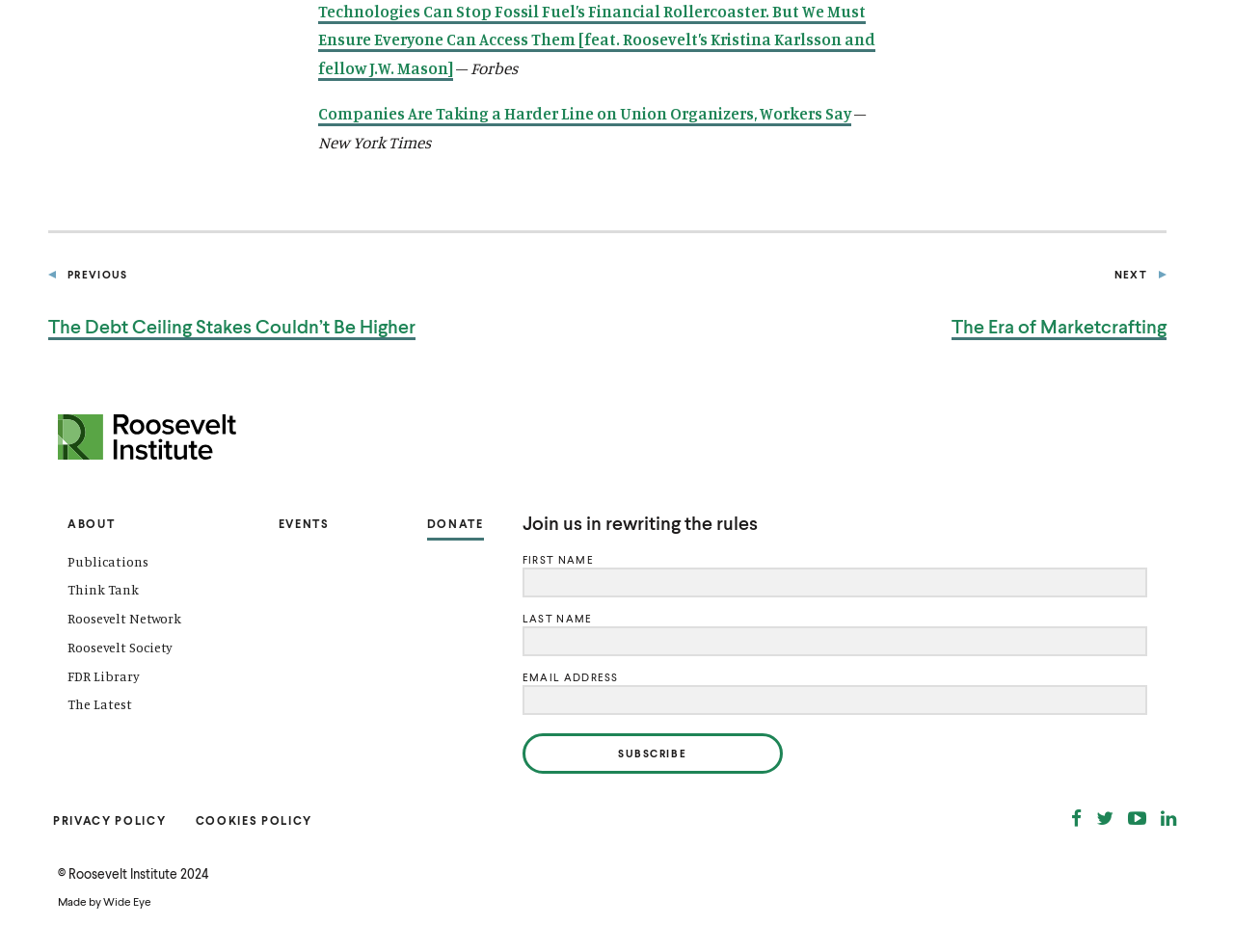Please specify the bounding box coordinates of the clickable section necessary to execute the following command: "Click on the 'The Debt Ceiling Stakes Couldn’t Be Higher' link".

[0.039, 0.33, 0.337, 0.354]